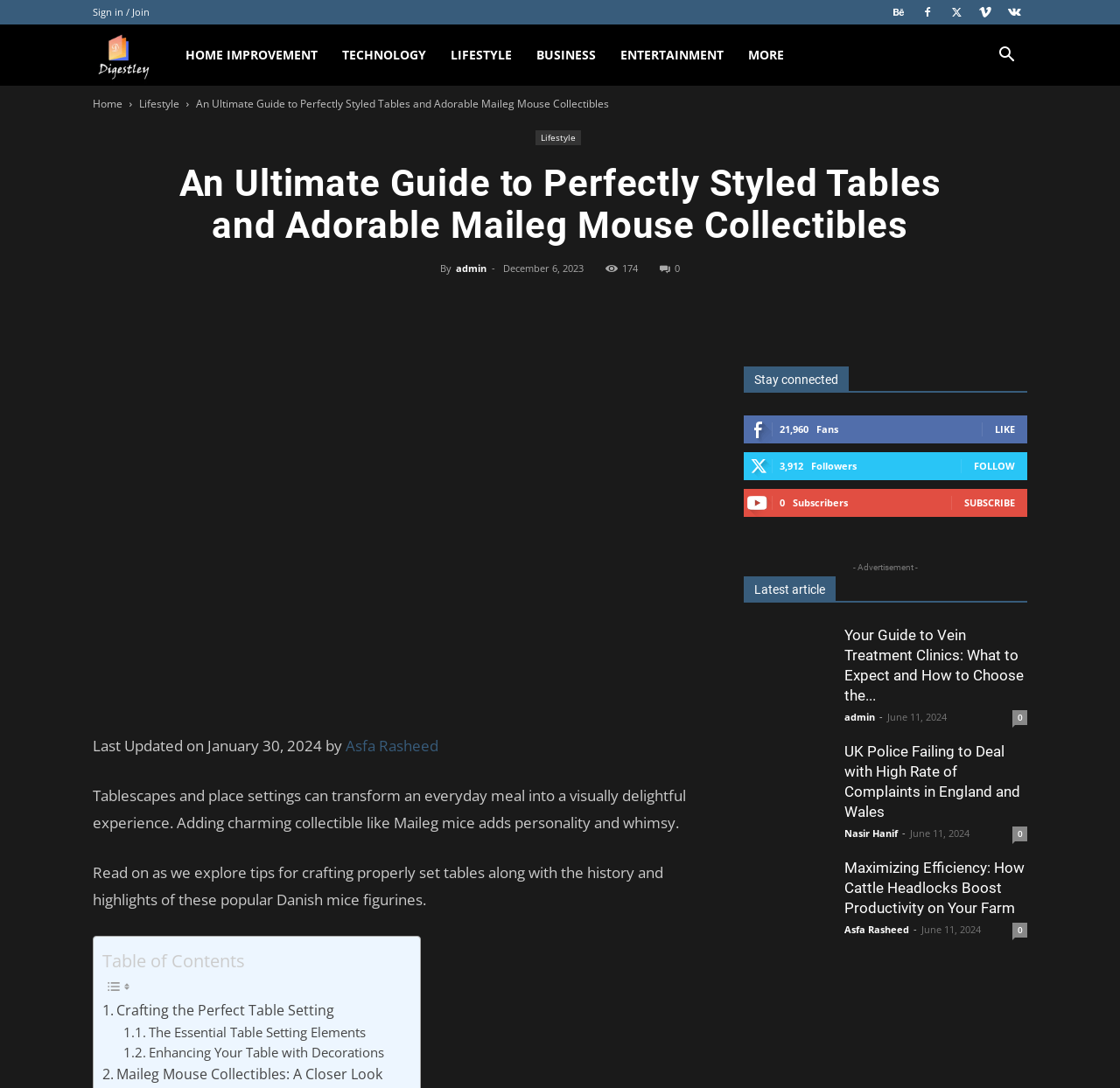Summarize the contents and layout of the webpage in detail.

This webpage is an article about perfectly styled tables and Maileg mouse collectibles. At the top, there is a navigation bar with links to "HOME IMPROVEMENT", "TECHNOLOGY", "LIFESTYLE", "BUSINESS", "ENTERTAINMENT", and "MORE". On the right side of the navigation bar, there is a search button and a link to "Sign in / Join". 

Below the navigation bar, there is a header section with a title "An Ultimate Guide to Perfectly Styled Tables and Adorable Maileg Mouse Collectibles" and a subtitle "By blending decoration with function, an arranged table setting draws attention to enjoying both the space and the time spent there." The author's name "admin" and the date "December 6, 2023" are also displayed.

The main content of the article is divided into sections, including "Table of Contents", "Crafting the Perfect Table Setting", "The Essential Table Setting Elements", "Enhancing Your Table with Decorations", and "Maileg Mouse Collectibles: A Closer Look". Each section has a heading and a brief description.

On the right side of the main content, there is a section called "Stay connected" with social media links and statistics, such as the number of fans, followers, and subscribers.

Below the main content, there are three latest articles with headings, authors, and dates. Each article has a link to read more.

There are several images throughout the webpage, including an image of a table setting and images of Maileg mouse collectibles.